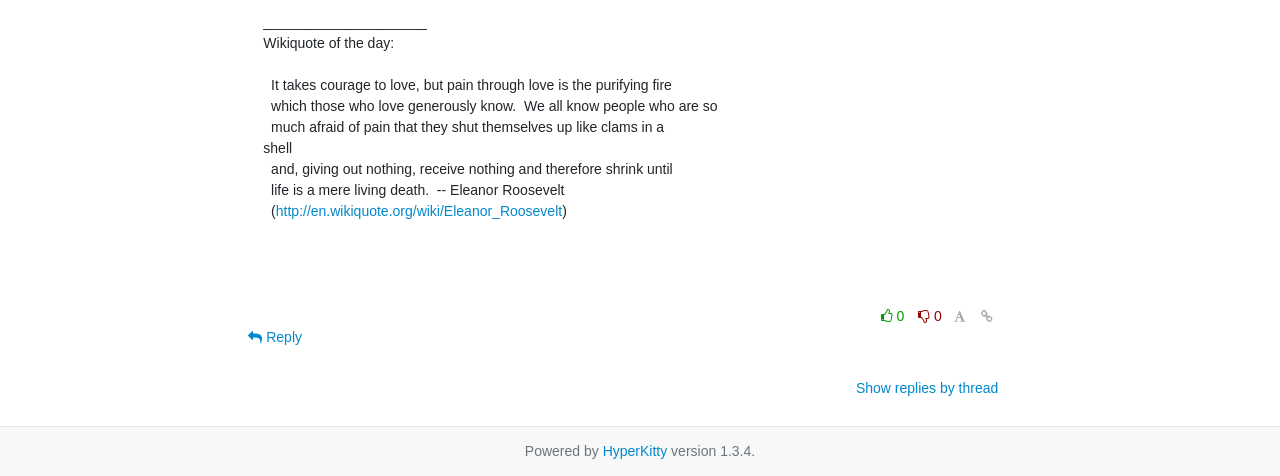What is the version of the software powering the webpage?
Based on the image content, provide your answer in one word or a short phrase.

1.3.4